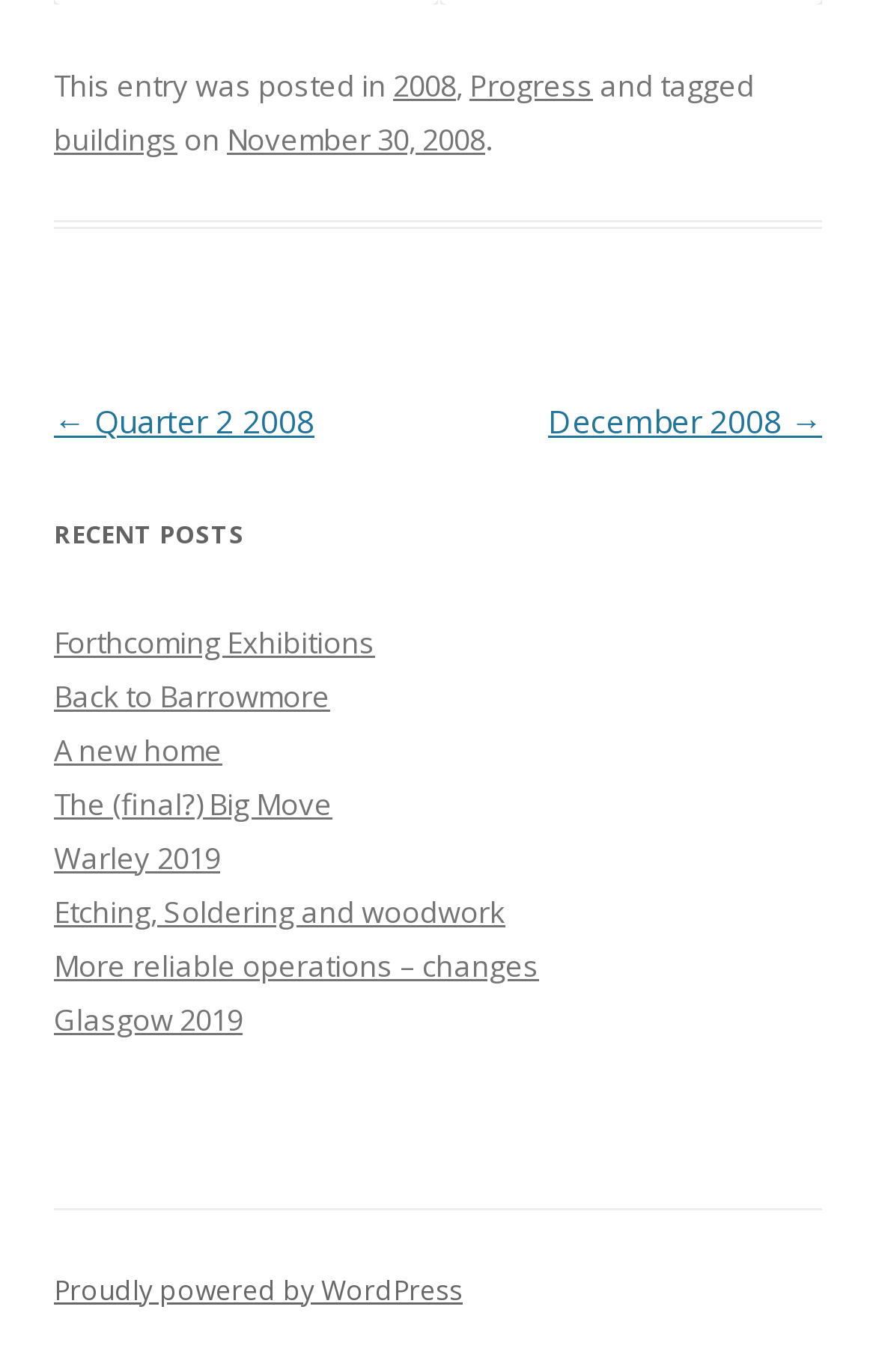Extract the bounding box coordinates for the described element: "buildings". The coordinates should be represented as four float numbers between 0 and 1: [left, top, right, bottom].

[0.062, 0.086, 0.203, 0.115]